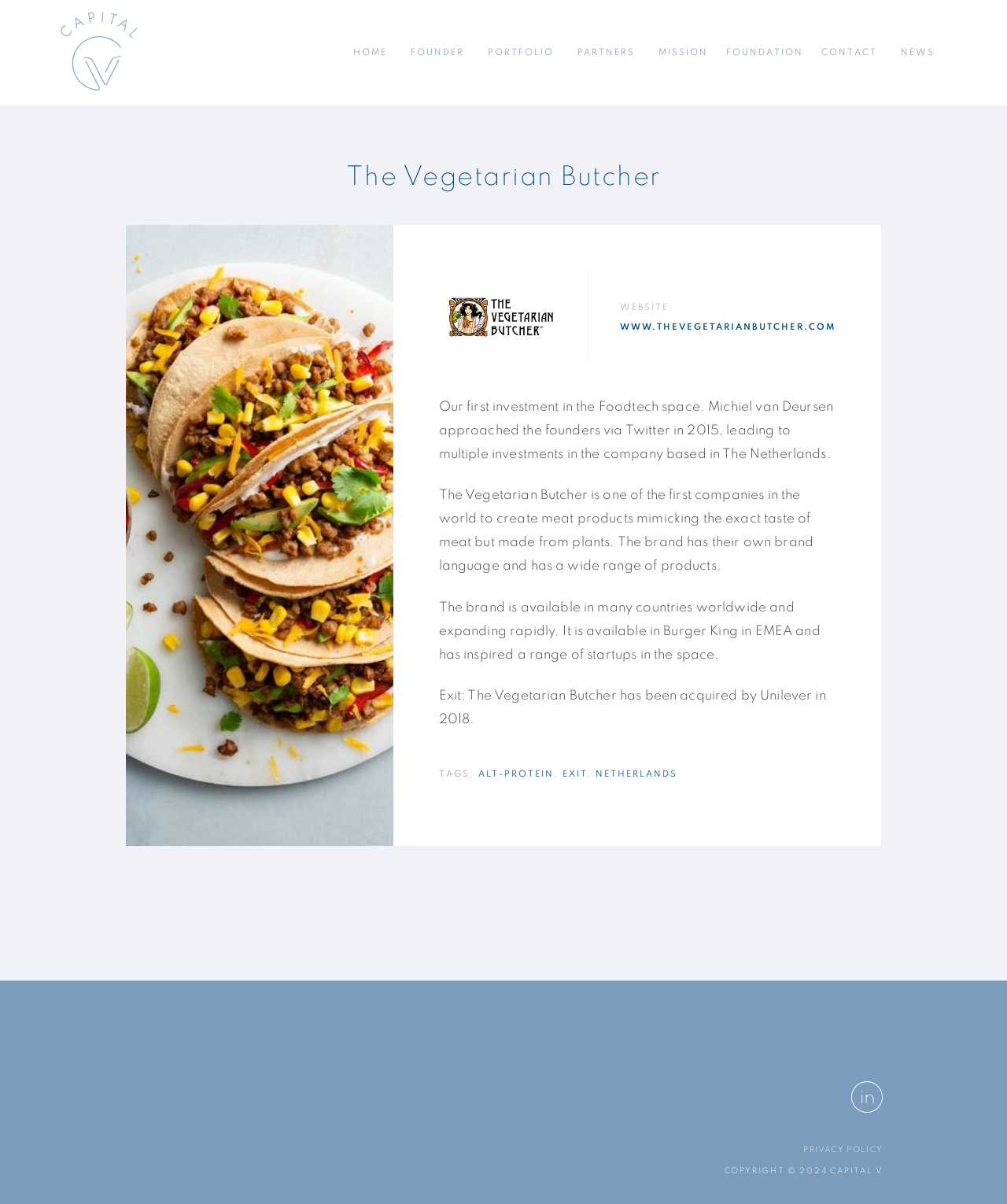Please provide the main heading of the webpage content.

The Vegetarian Butcher